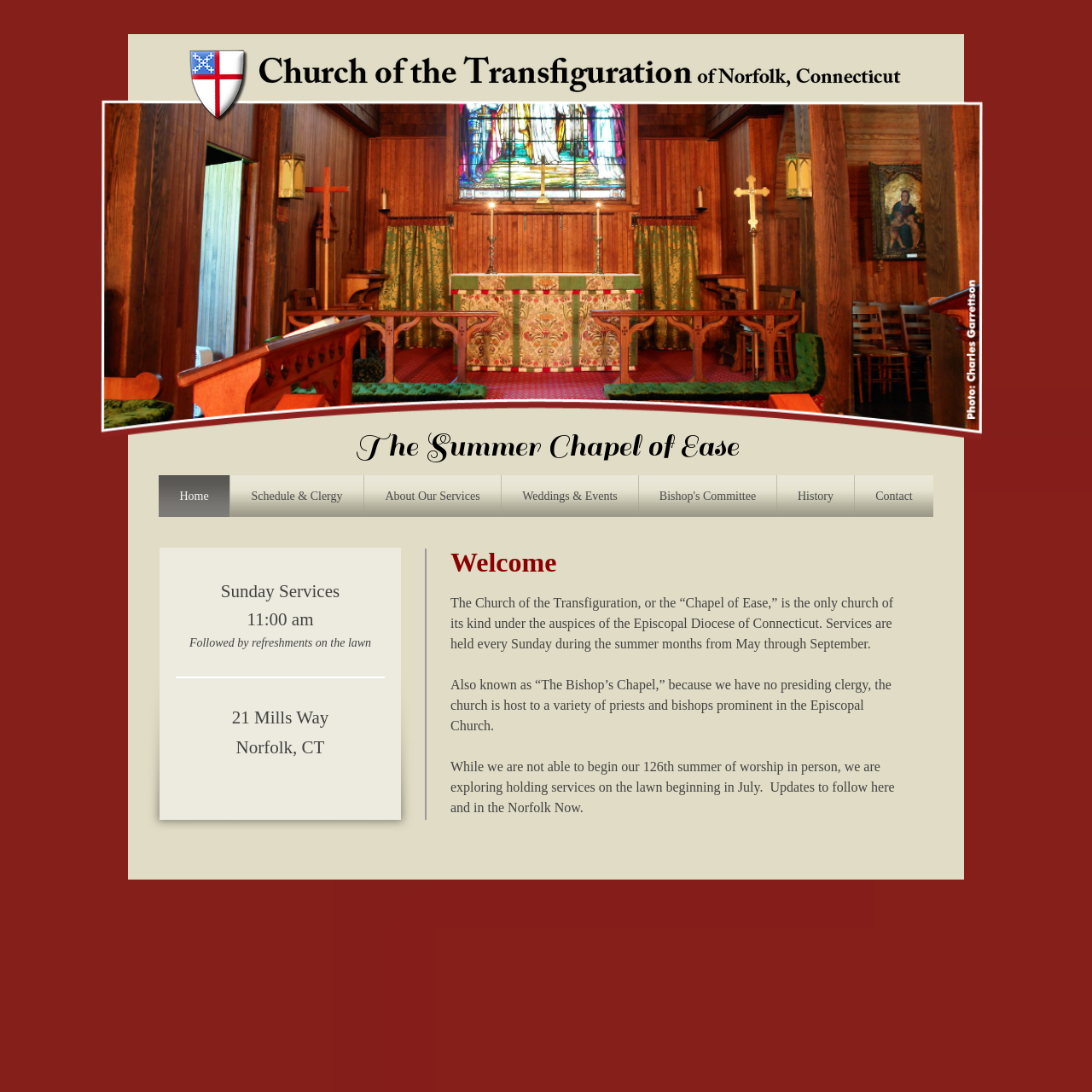Please answer the following question using a single word or phrase: How many links are in the navigation menu?

7